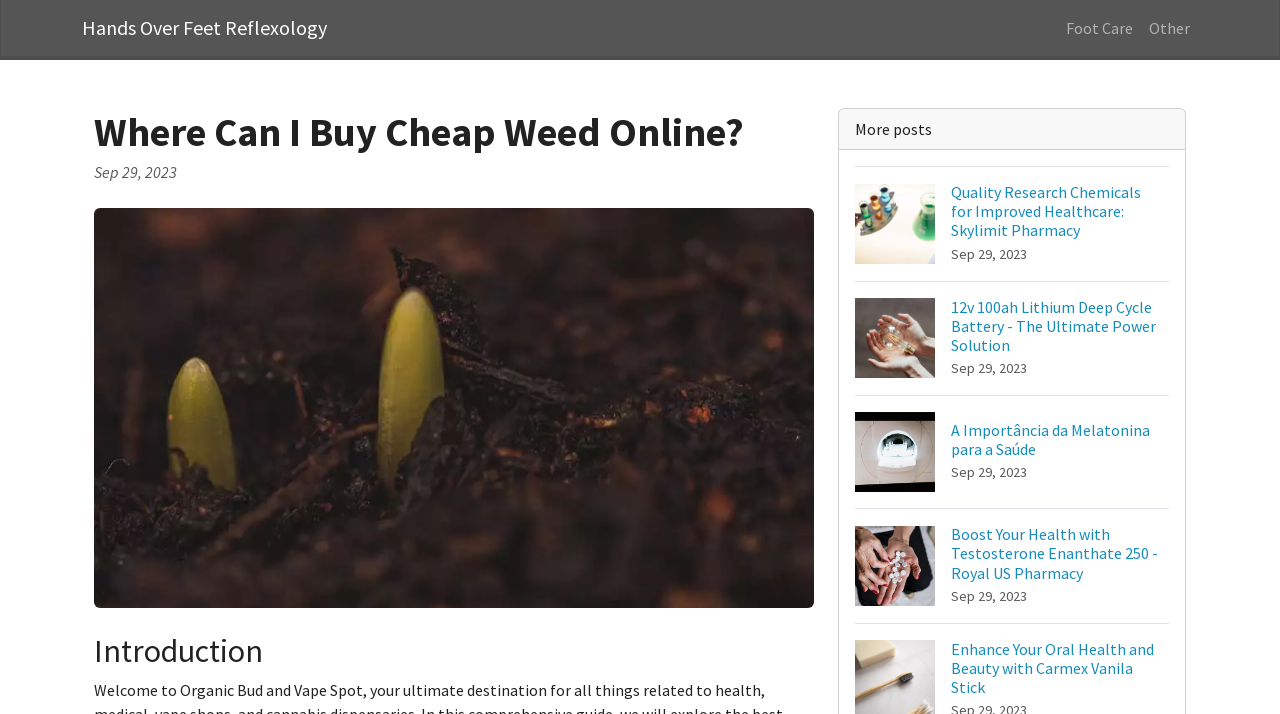Generate a comprehensive description of the contents of the webpage.

The webpage appears to be a blog or news article page, with a focus on various health-related topics. At the top, there is a header section with a title "Where Can I Buy Cheap Weed Online?" and a date "Sep 29, 2023". Below the header, there is a large image that takes up most of the width of the page.

The main content of the page is divided into several sections, each containing a link to a different article. There are five articles in total, each with a heading, an image, and a brief description. The articles are arranged in a vertical column, with the most recent one at the top.

The first article is titled "Quality Research Chemicals for Improved Healthcare: Skylimit Pharmacy" and has an image to its left. The second article is titled "12v 100ah Lithium Deep Cycle Battery - The Ultimate Power Solution" and also has an image to its left. The third article is titled "A Importância da Melatonina para a Saúde" and has an image to its left. The fourth article is titled "Boost Your Health with Testosterone Enanthate 250 - Royal US Pharmacy" and has an image to its left. The fifth and final article is titled "Enhance Your Oral Health and Beauty with Carmex Vanila Stick" and does not have an image.

At the top-right corner of the page, there are three links: "Hands Over Feet Reflexology", "Foot Care", and "Other". These links appear to be related to health and wellness topics.